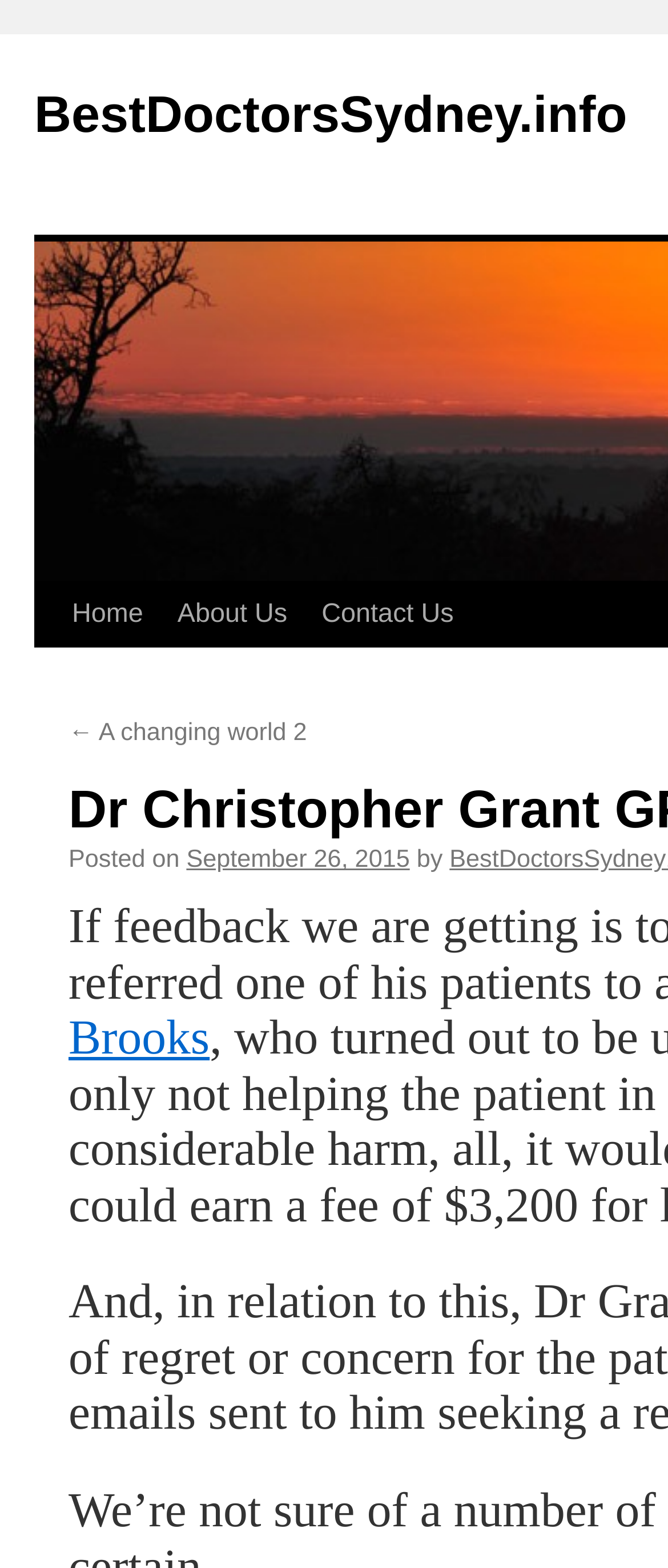Provide an in-depth description of the elements and layout of the webpage.

The webpage is about Dr. Christopher Grant, a GP, and is hosted on BestDoctorsSydney.info. At the top left of the page, there is a link to the website's homepage, BestDoctorsSydney.info. Below this, there is a "Skip to content" link, which is followed by a navigation menu consisting of three links: "Home", "About Us", and "Contact Us", arranged from left to right.

On the main content area, there is a blog post or article with a title that is not explicitly mentioned. The post is dated September 26, 2015, and has a link to a previous post, "← A changing world 2", which is positioned above the date. The text "Posted on" is located to the left of the date, and the author's name is not mentioned, but there is a "by" label to the right of the date.